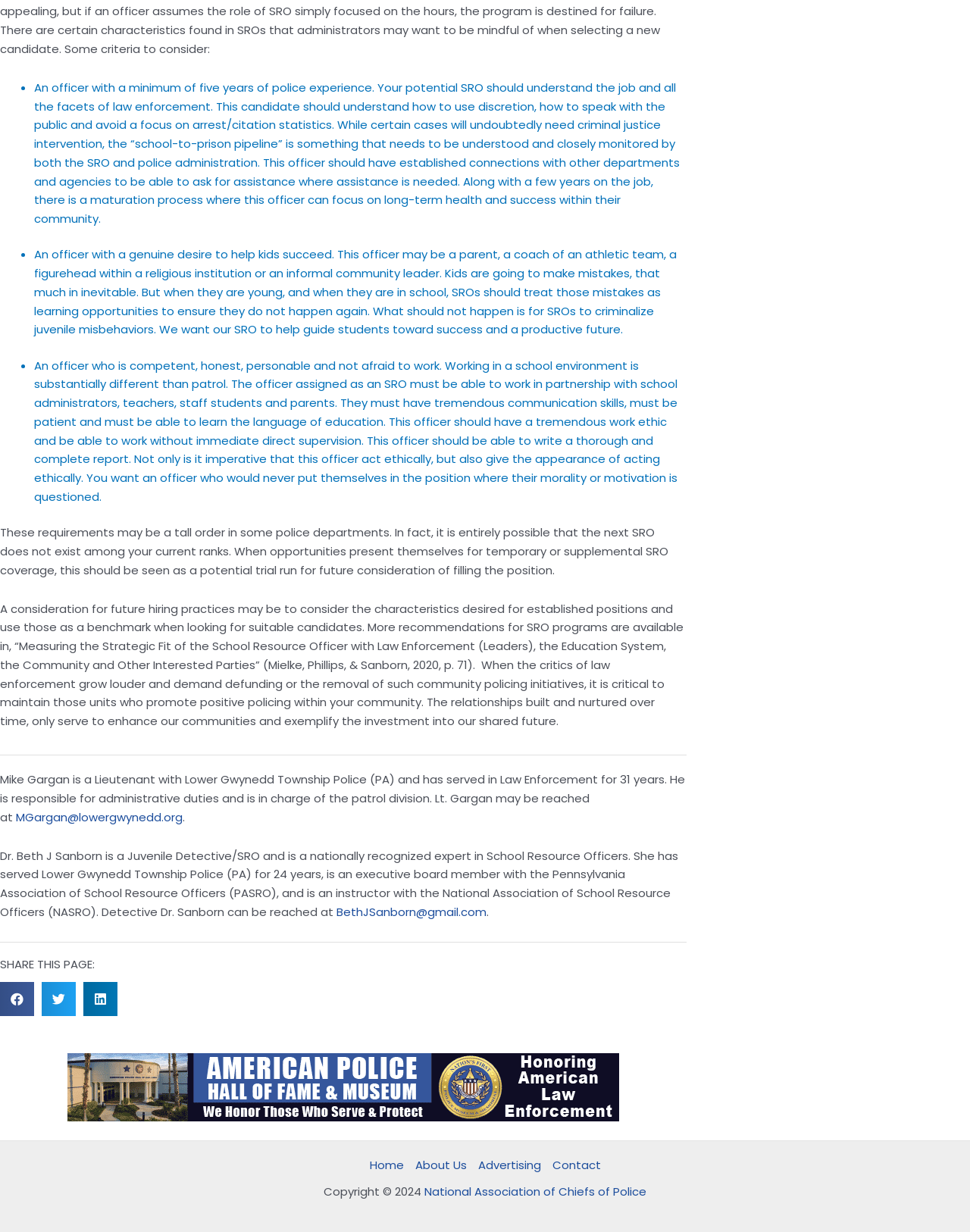Find the bounding box coordinates of the clickable area required to complete the following action: "Share on twitter".

[0.043, 0.797, 0.078, 0.825]